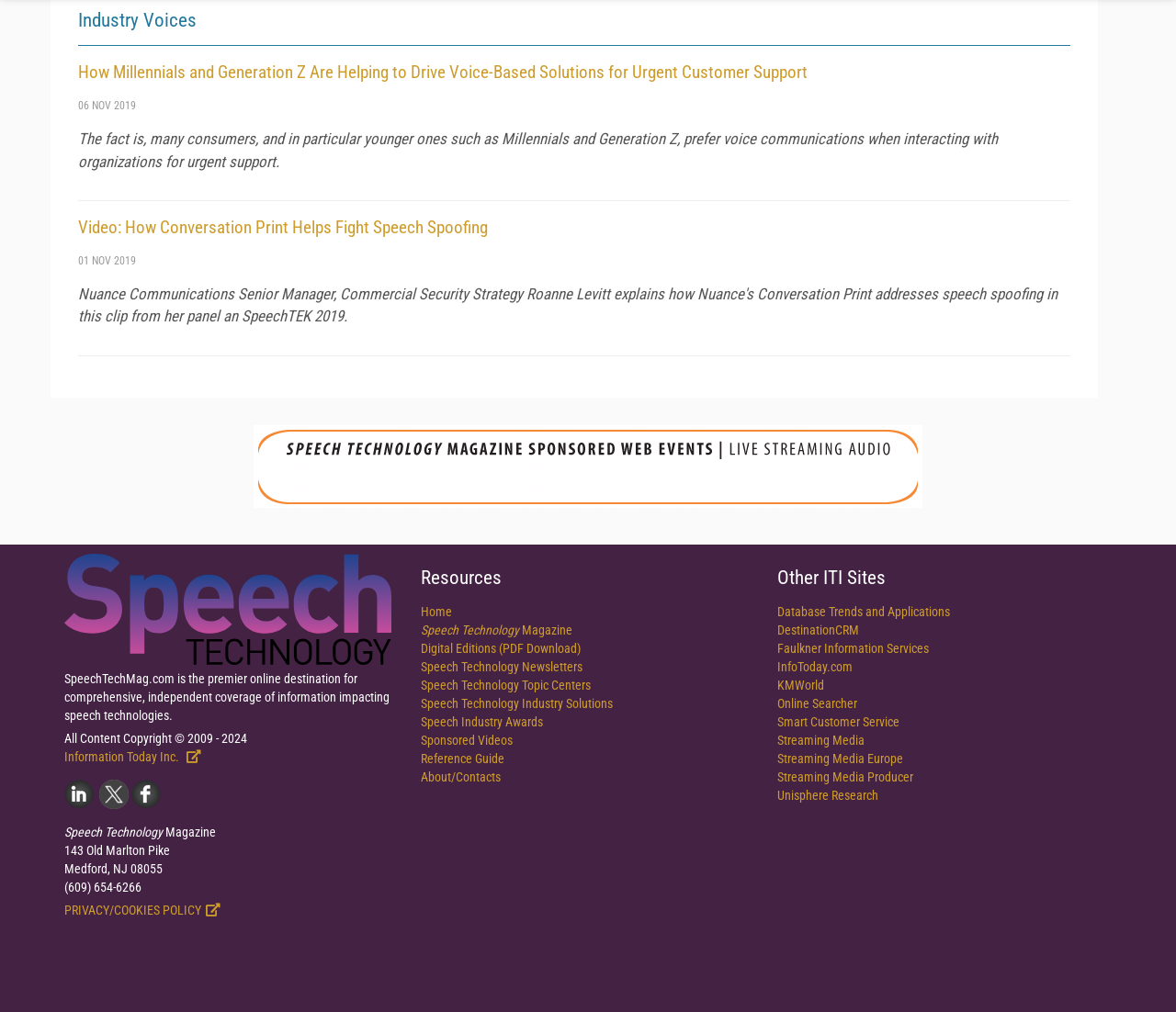Given the element description Online Searcher, identify the bounding box coordinates for the UI element on the webpage screenshot. The format should be (top-left x, top-left y, bottom-right x, bottom-right y), with values between 0 and 1.

[0.661, 0.688, 0.729, 0.702]